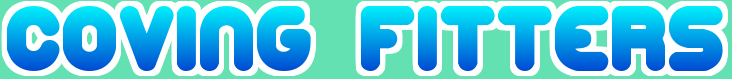What is the font style of the text?
Please give a detailed and elaborate answer to the question based on the image.

The caption describes the font as 'playful', suggesting that the text 'COVING FITTERS' is designed with a font that is informal, creative, and attention-grabbing, which is typical of a playful font style.